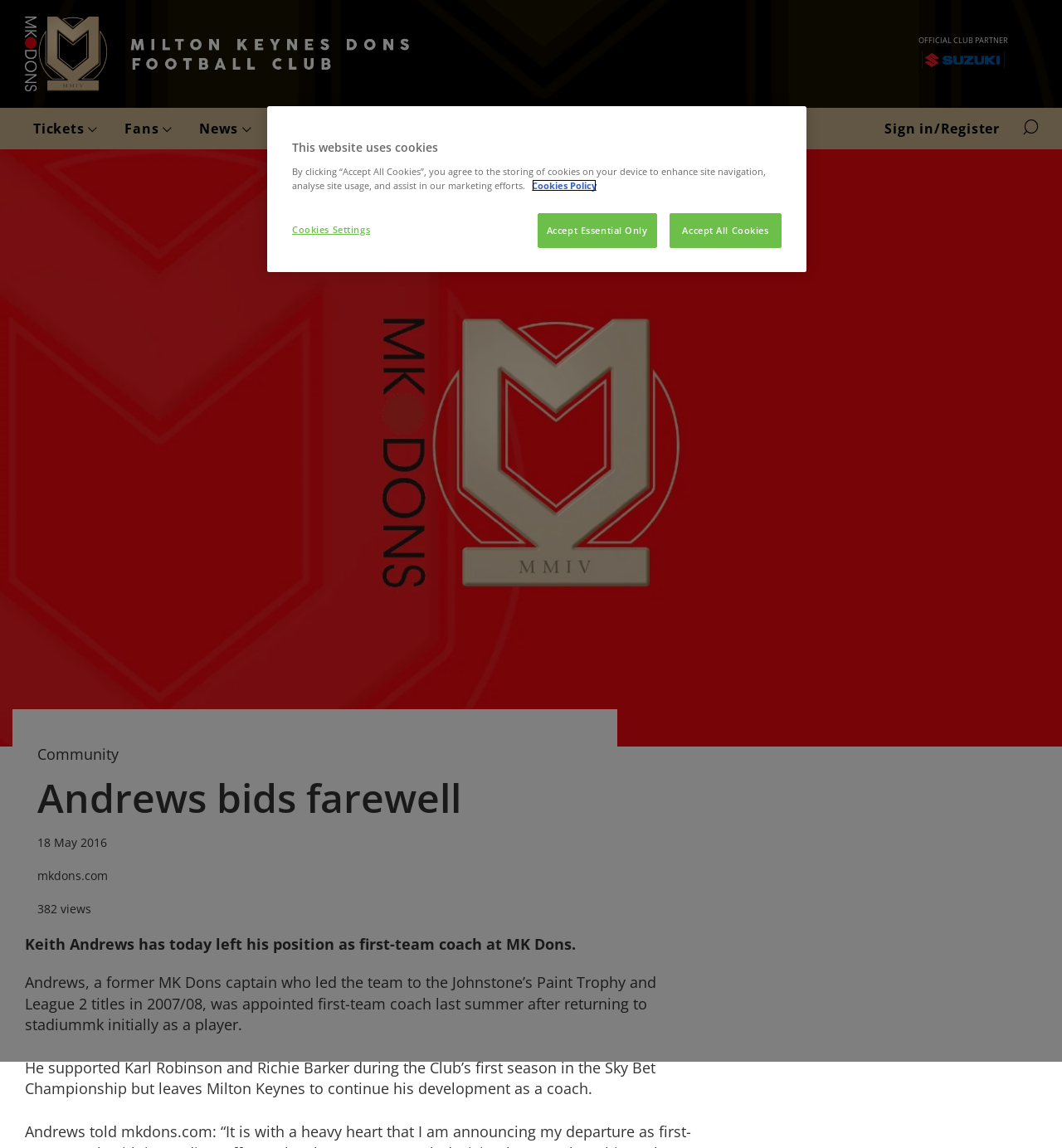Locate the bounding box coordinates of the clickable area needed to fulfill the instruction: "Click the 'Aviso de privacidad' link".

None